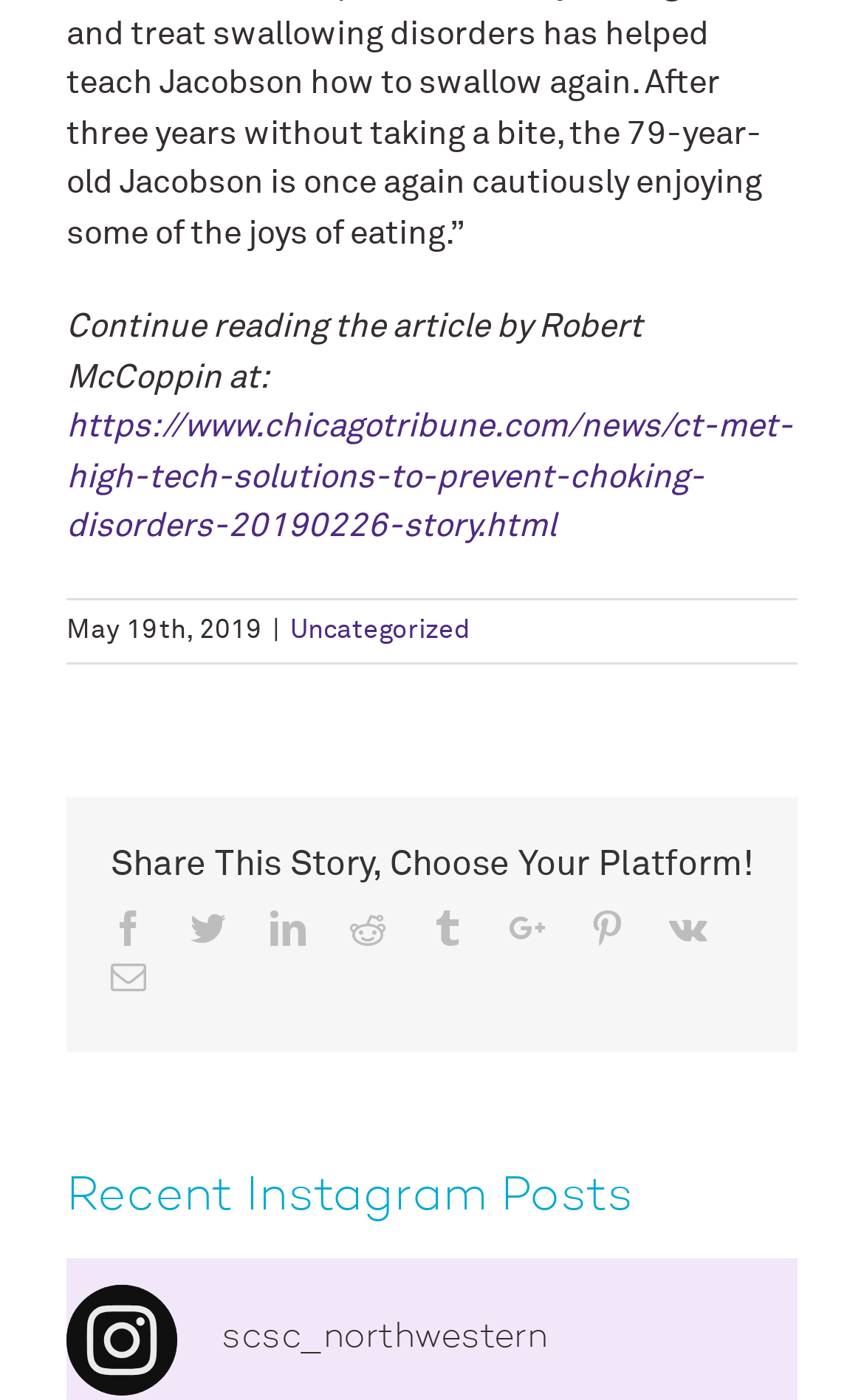What is the date of the article?
Provide a detailed and extensive answer to the question.

The date of the article can be found in the static text element with the bounding box coordinates [0.077, 0.441, 0.303, 0.46], which indicates the date 'May 19th, 2019'.